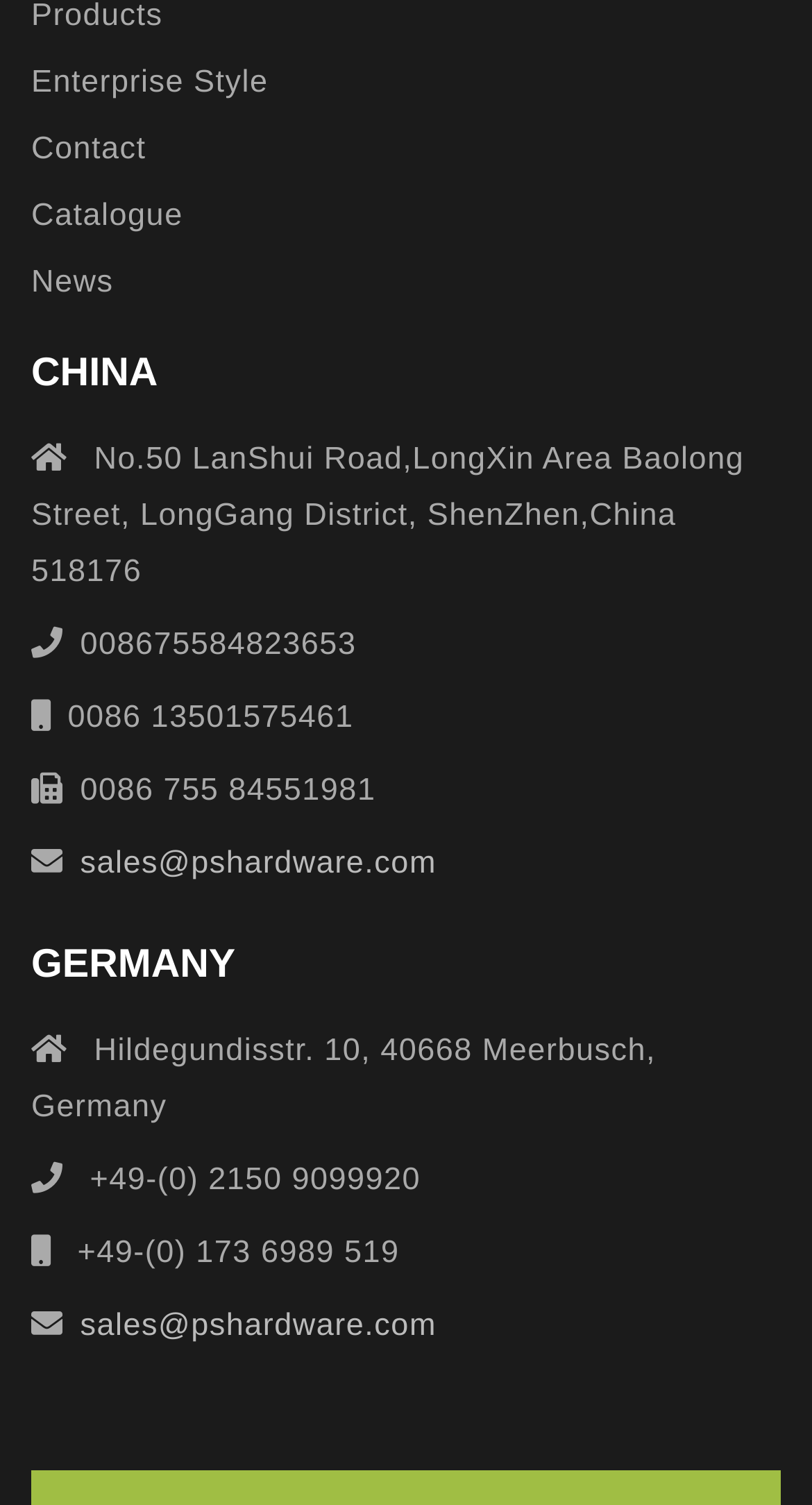Locate the bounding box coordinates of the clickable area to execute the instruction: "Browse Catalogue". Provide the coordinates as four float numbers between 0 and 1, represented as [left, top, right, bottom].

[0.038, 0.13, 0.225, 0.157]